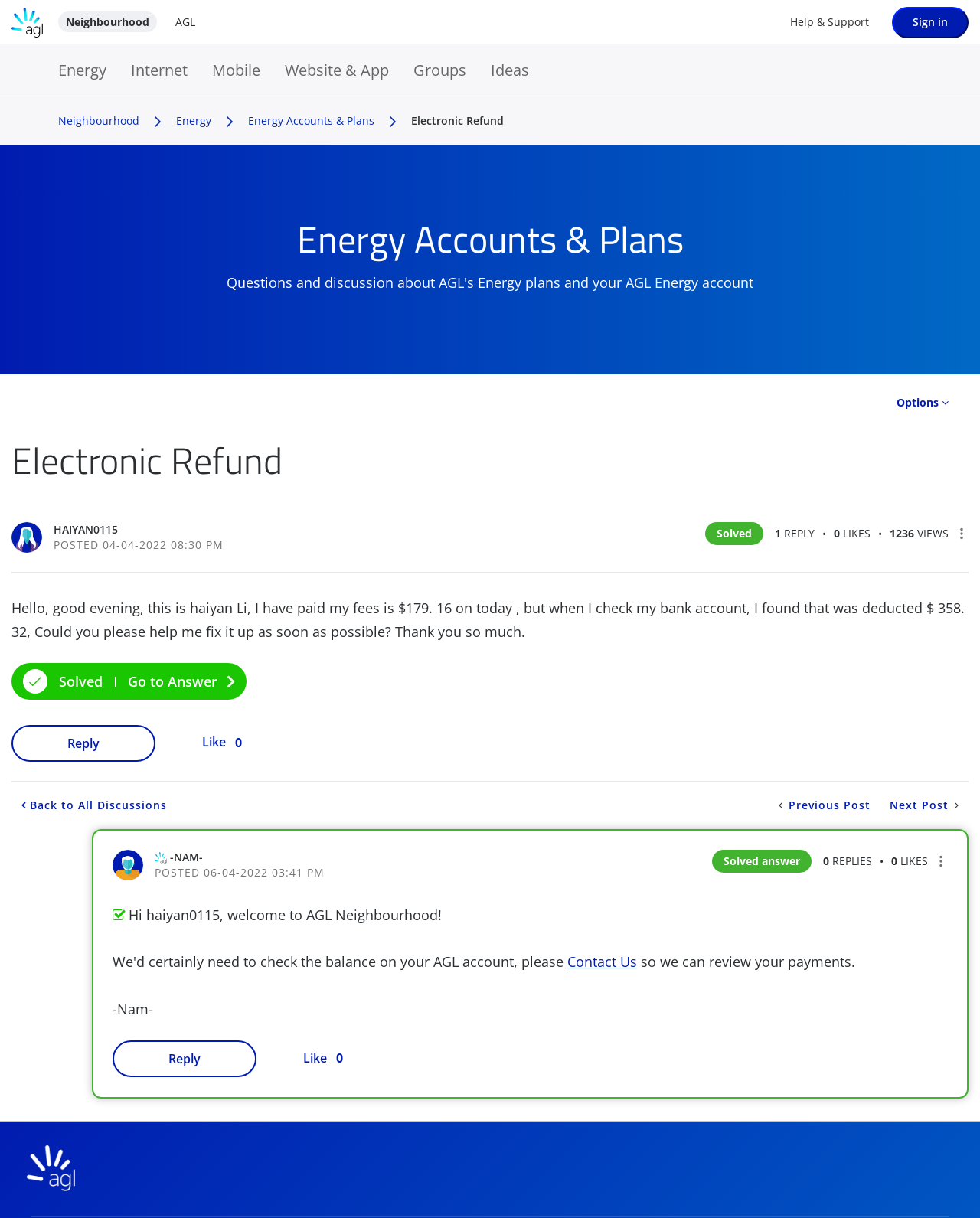How much did haiyan Li pay in fees?
Give a comprehensive and detailed explanation for the question.

The amount can be found in the post section, where haiyan Li mentions 'I have paid my fees is $179.16 on today'.